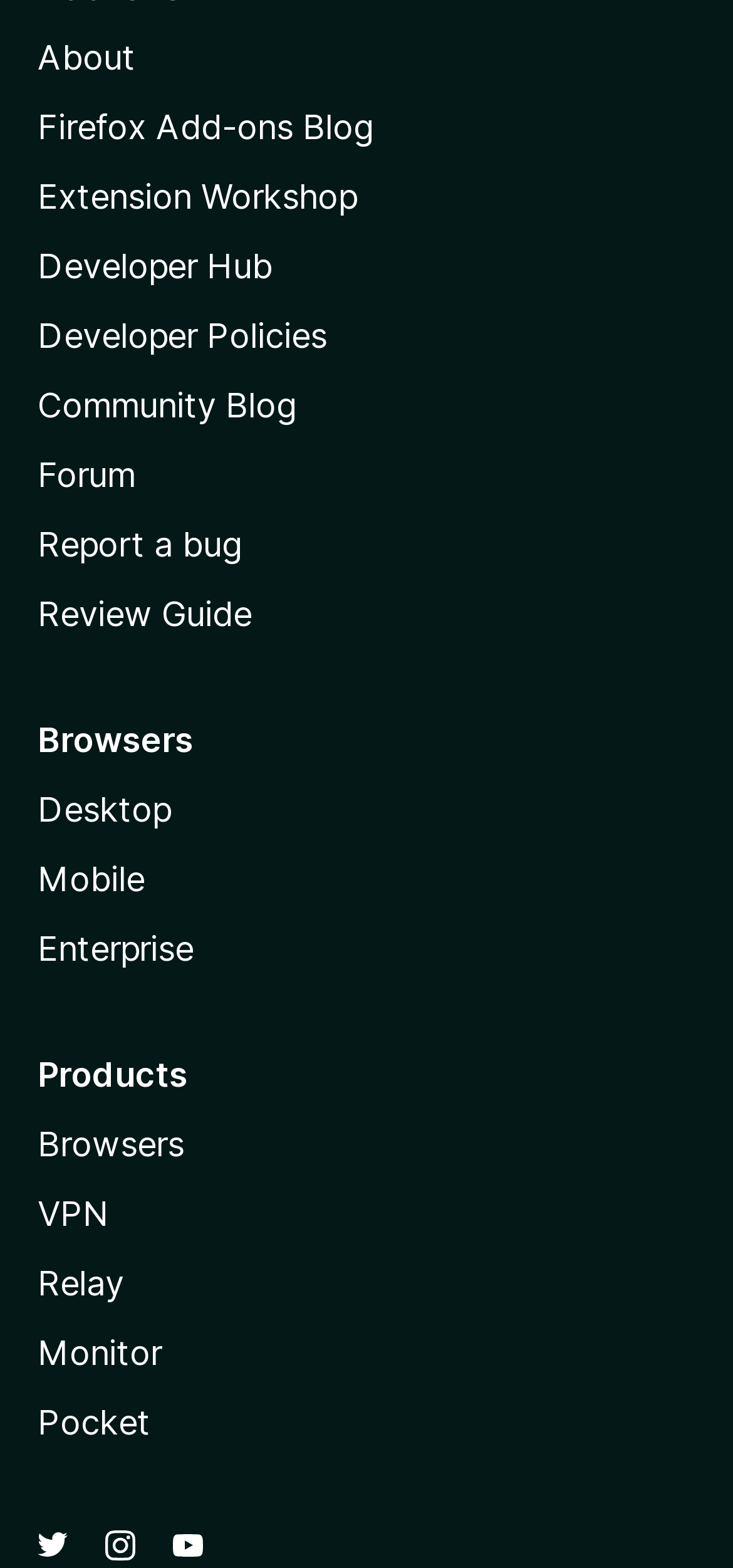Please locate the bounding box coordinates of the element that needs to be clicked to achieve the following instruction: "Read the Firefox Add-ons Blog". The coordinates should be four float numbers between 0 and 1, i.e., [left, top, right, bottom].

[0.051, 0.068, 0.51, 0.093]